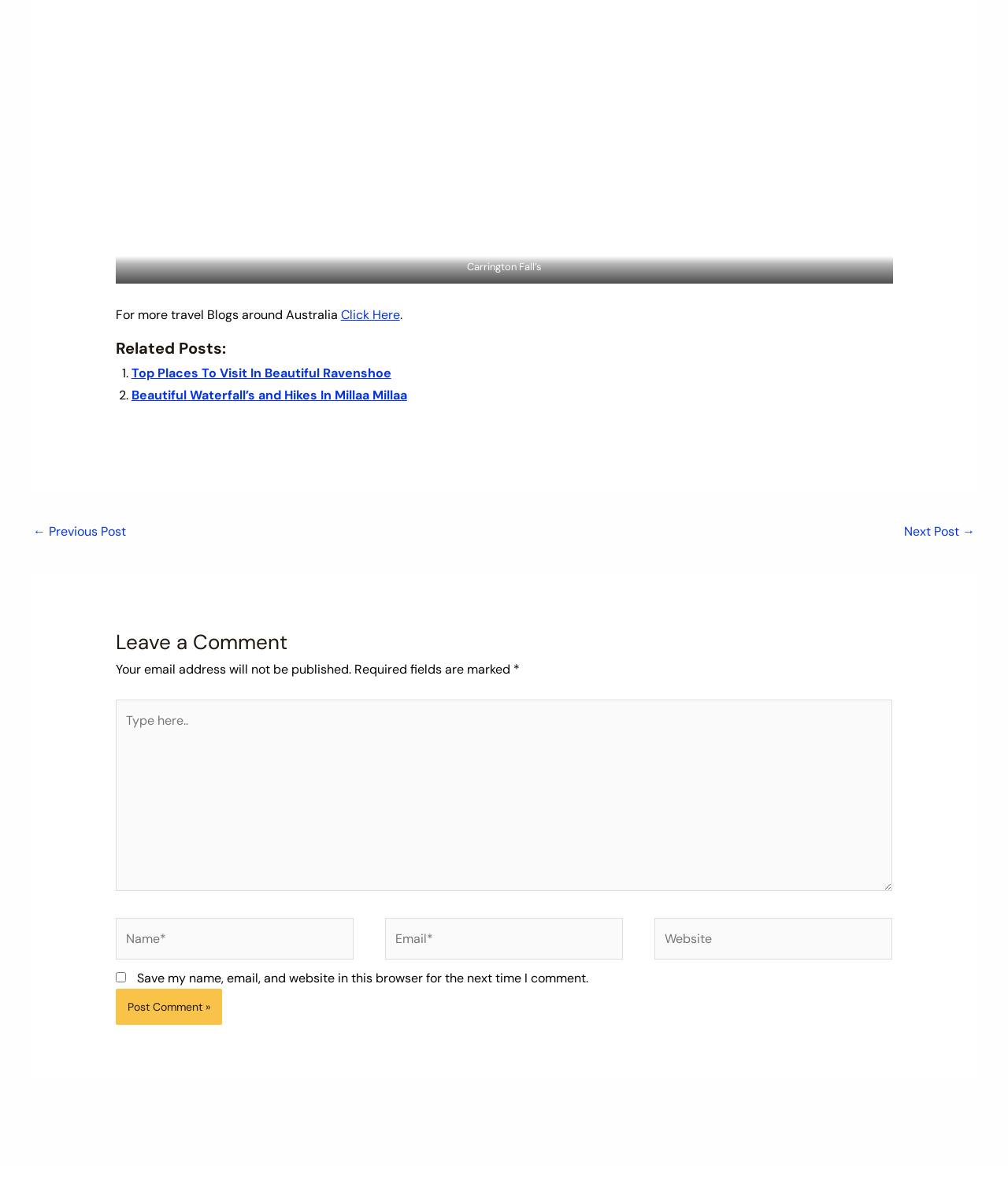Determine the bounding box coordinates for the area that should be clicked to carry out the following instruction: "Click on the link to view the previous post".

[0.033, 0.436, 0.125, 0.461]